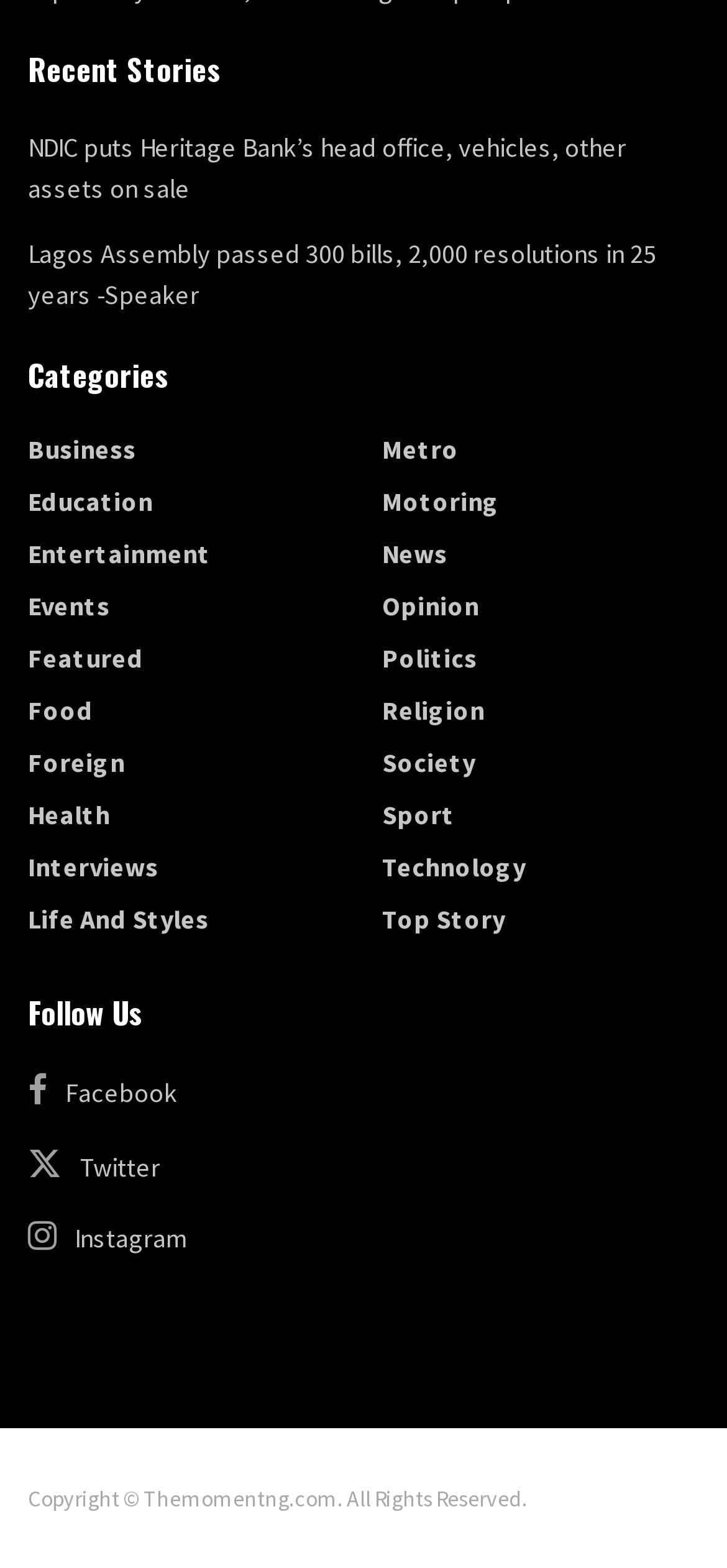What social media platforms can users follow the website on?
Based on the screenshot, give a detailed explanation to answer the question.

The 'Follow Us' section at the bottom of the webpage lists links to Facebook, Twitter, and Instagram, indicating that users can follow the website on these social media platforms.